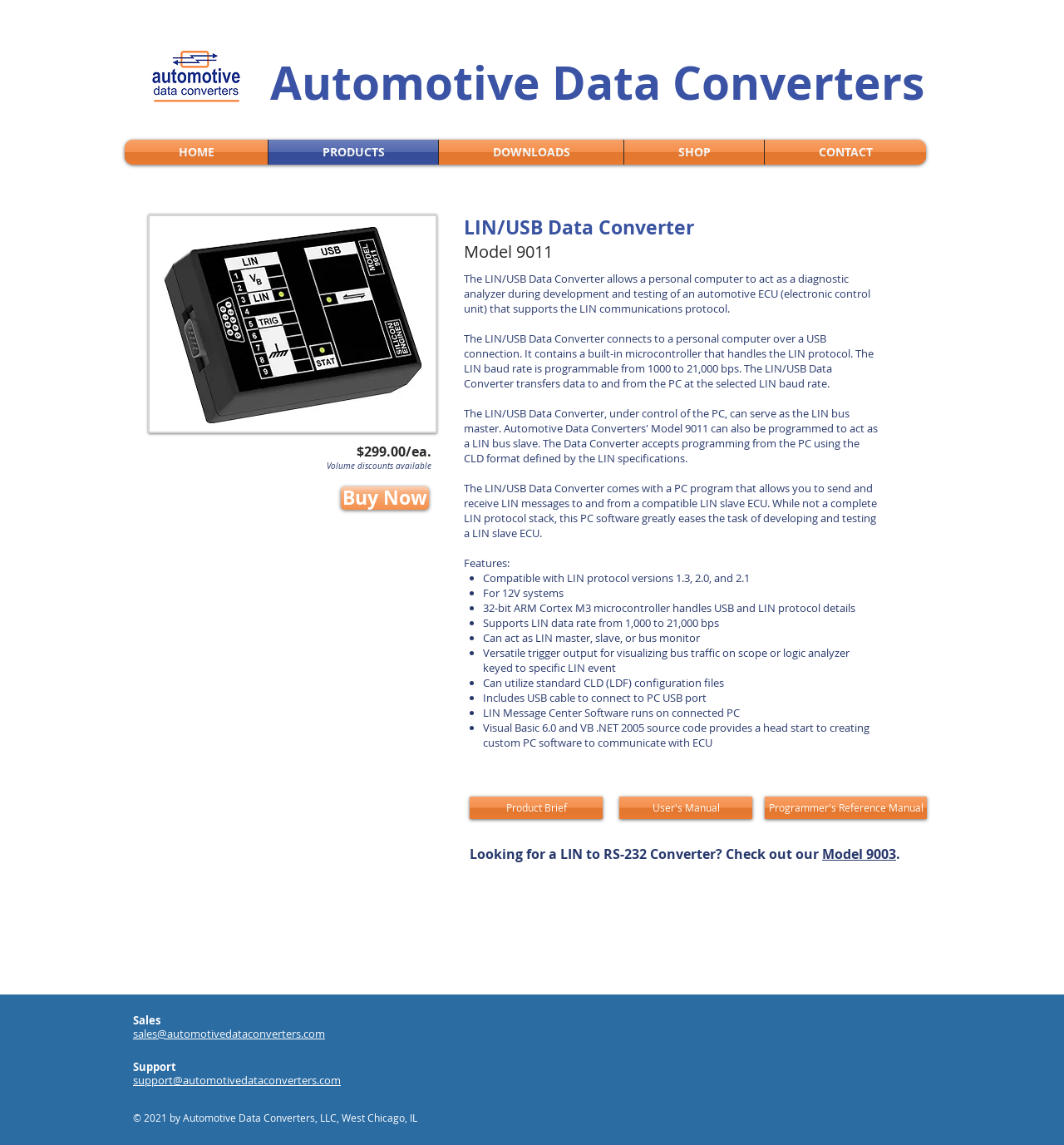Pinpoint the bounding box coordinates of the area that should be clicked to complete the following instruction: "View the 'Product Brief'". The coordinates must be given as four float numbers between 0 and 1, i.e., [left, top, right, bottom].

[0.441, 0.696, 0.566, 0.715]